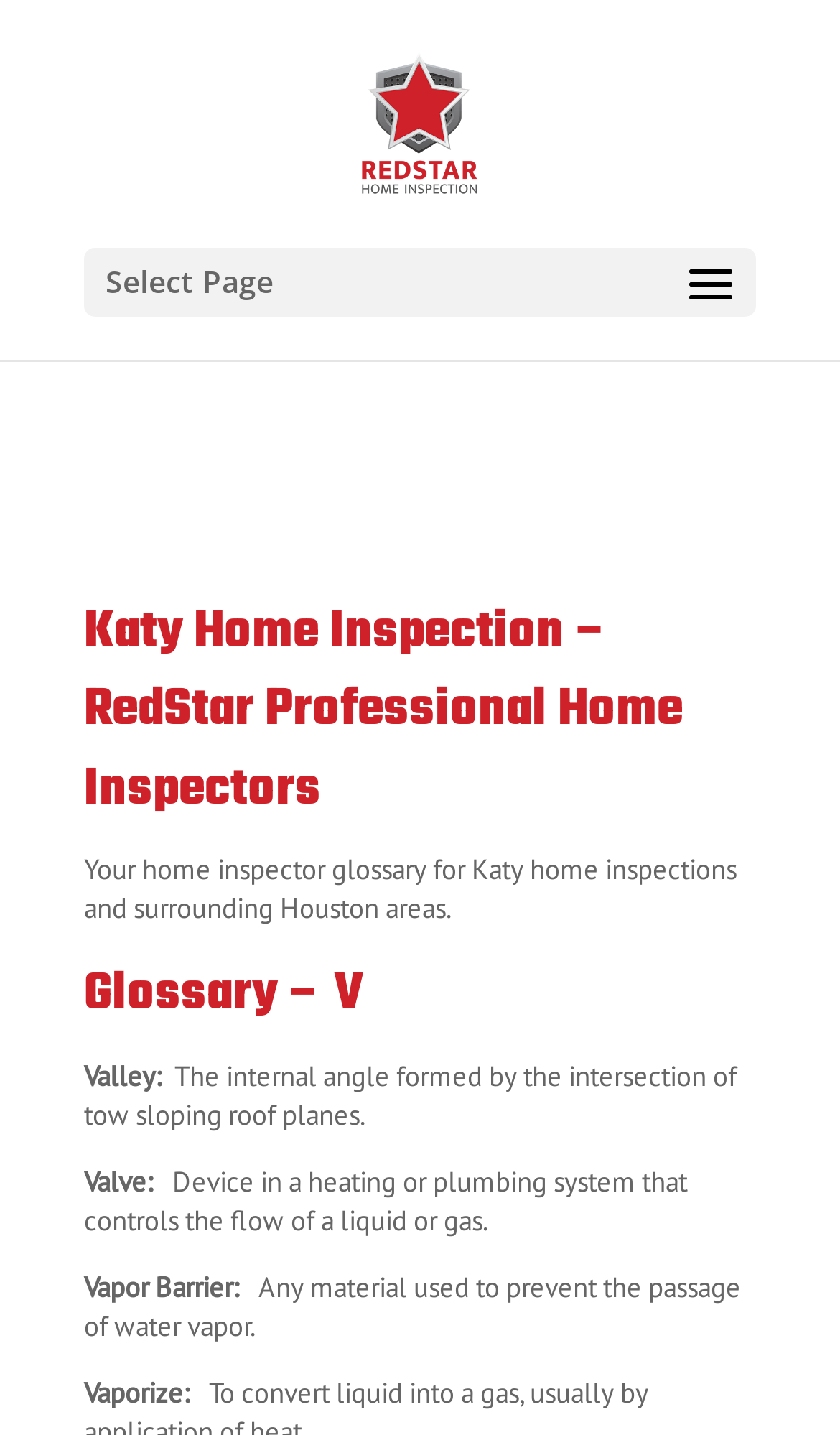Please look at the image and answer the question with a detailed explanation: What is the focus of the glossary?

The webpage is a glossary of terms related to home inspections, as indicated by the heading 'Glossary – V' and the various definitions provided. This suggests that the focus of the glossary is on home inspection terms.